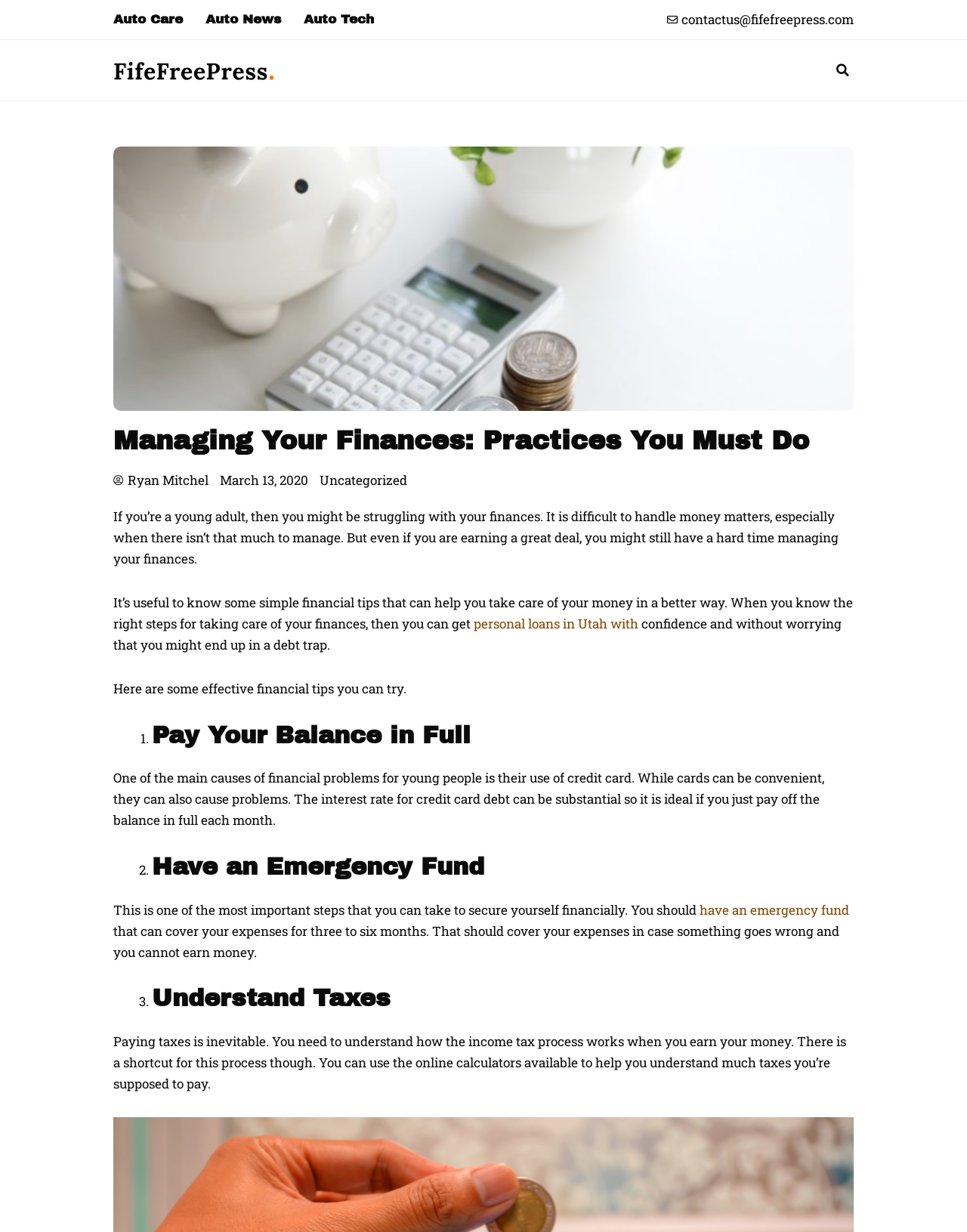Create a detailed summary of all the visual and textual information on the webpage.

The webpage is about managing finances, with a focus on young adults. At the top, there are several links to other sections of the website, including "Auto Care", "Auto News", and "Auto Tech", as well as a link to the website's logo and a search bar. 

Below the top navigation, there is a prominent image of a piggy bank, coins, and a calculator, which represents the theme of financial management. The main heading "Managing Your Finances: Practices You Must Do" is displayed prominently above an article written by Ryan Mitchel, dated March 13, 2020. 

The article begins by discussing the challenges of managing finances, especially for young adults. It then provides some simple financial tips to help readers take care of their money. The tips are presented in a numbered list, with each point elaborated in a separate paragraph. 

The first tip is to pay your balance in full each month to avoid credit card debt. The second tip is to have an emergency fund that can cover expenses for three to six months. The third tip is to understand taxes and how the income tax process works. 

Throughout the article, there are links to related topics, such as personal loans in Utah and having an emergency fund. The overall tone of the article is informative and helpful, providing practical advice for readers to manage their finances effectively.